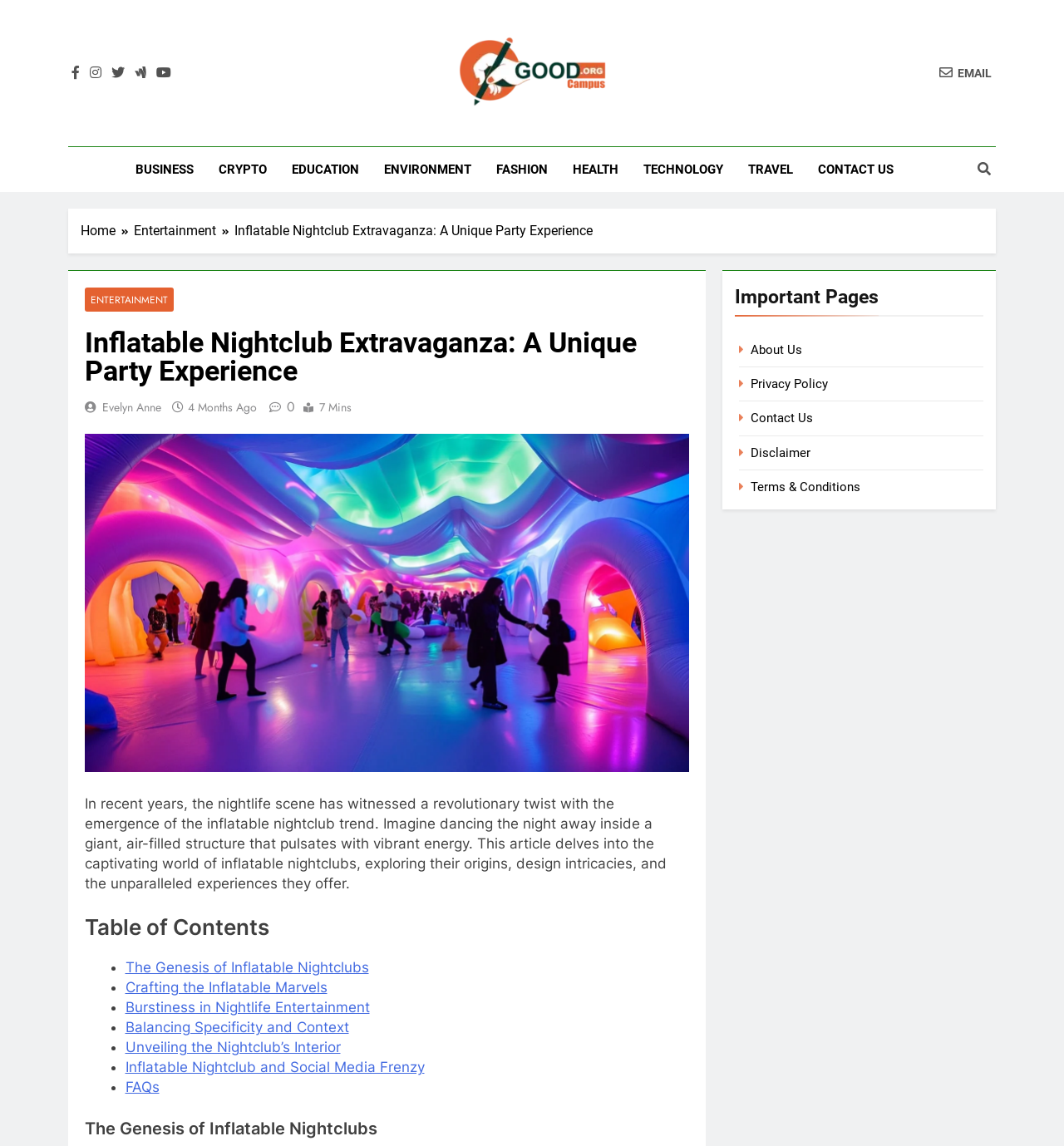Determine the bounding box coordinates for the UI element matching this description: "Terms & Conditions".

[0.706, 0.419, 0.809, 0.432]